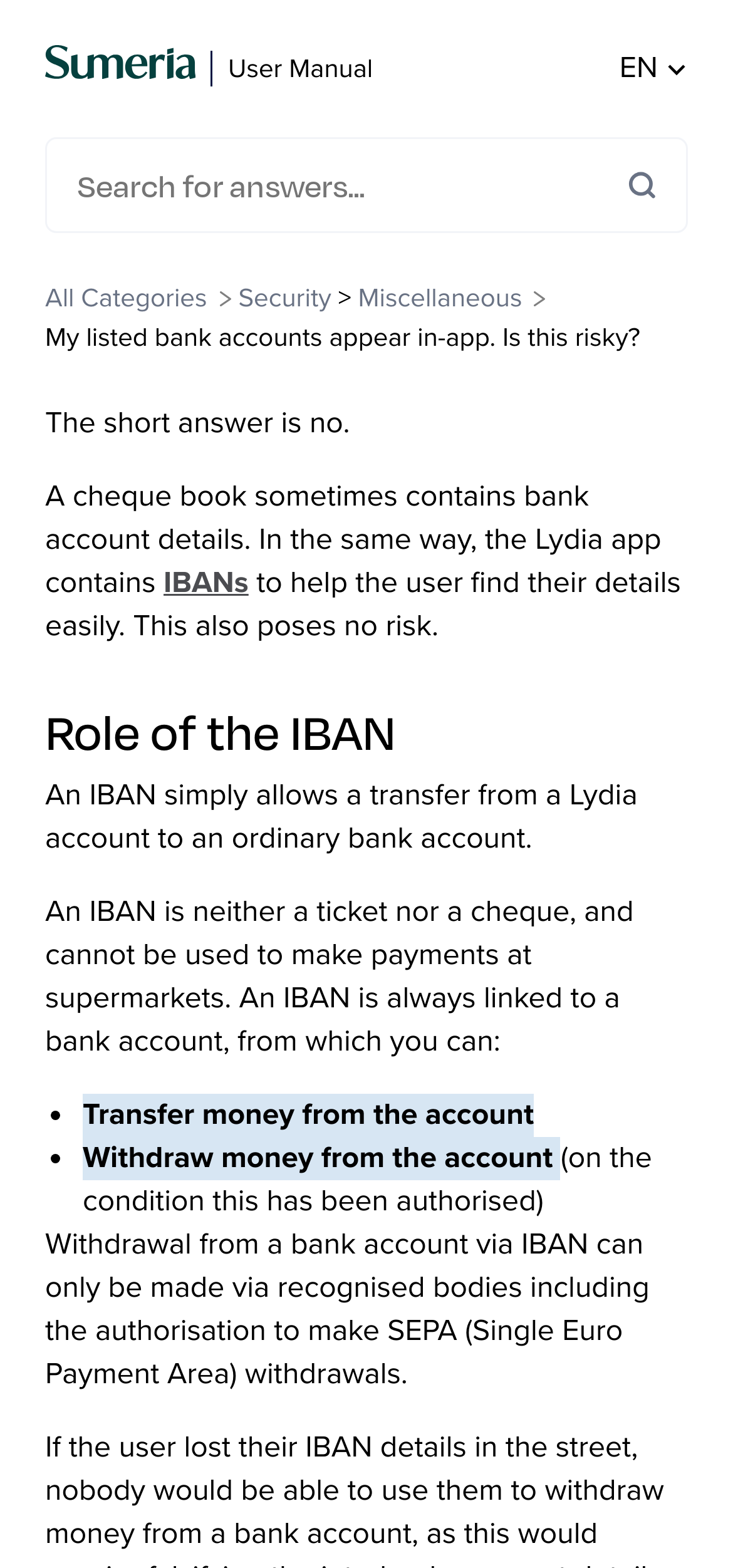Articulate a detailed summary of the webpage's content and design.

This webpage is a user manual page from Sumeria, with a focus on the security of listed bank accounts within the Lydia app. At the top, there is a header section with a link to the "User Manual" and an image, as well as a language selection link "EN" with an accompanying image. Below this, there is a search bar with a placeholder text "Search for answers..." and a magnifying glass icon.

The main content of the page is divided into sections, with a breadcrumb navigation bar above the main heading "My listed bank accounts appear in-app. Is this risky?" The navigation bar consists of links to "All Categories", "Security", and "Miscellaneous", each with an accompanying image.

The main content section starts with a short answer to the question, "The short answer is no." followed by a brief explanation. There is a link to "IBANs" within the text, which is explained further down the page. The text continues to explain the role of IBANs, stating that they pose no risk and are simply used to facilitate transfers from Lydia accounts to ordinary bank accounts.

Below this, there is a heading "Role of the IBAN" followed by a detailed explanation of what an IBAN is and how it is used. The text is divided into paragraphs, with a list of two points explaining the uses of an IBAN, including transferring money and withdrawing money from the account.

At the bottom of the page, there is a button "Go back to top of document" with an accompanying image, allowing users to quickly navigate back to the top of the page.